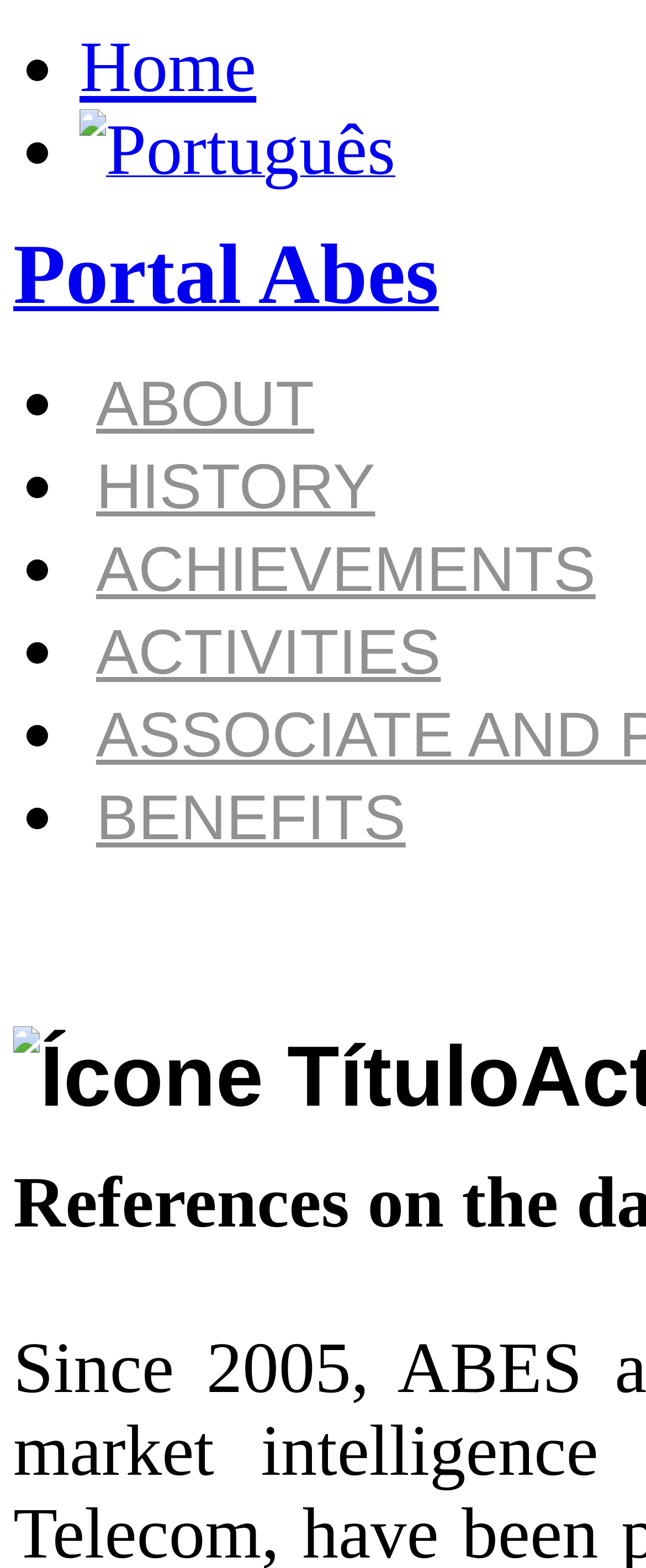Please find the bounding box coordinates of the element that must be clicked to perform the given instruction: "Click on 'F Welcome'". The coordinates should be four float numbers from 0 to 1, i.e., [left, top, right, bottom].

None